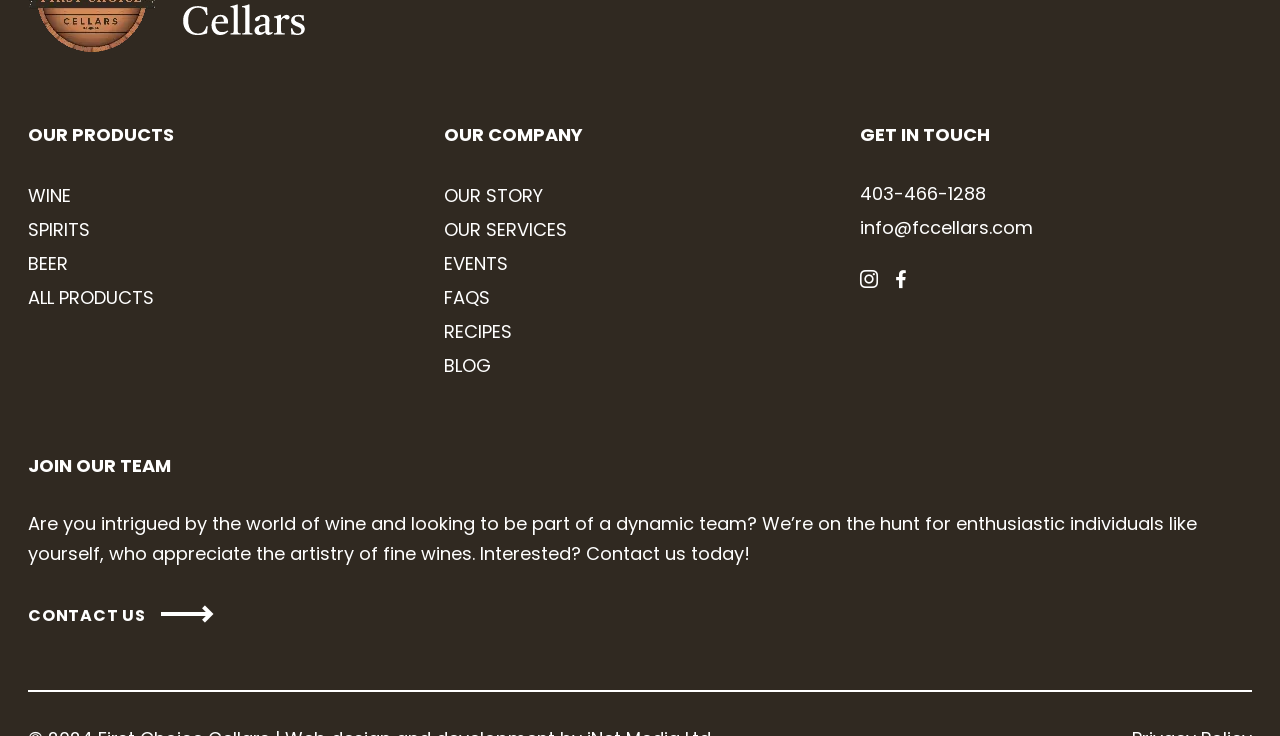Please specify the bounding box coordinates of the clickable region necessary for completing the following instruction: "Learn about the company story". The coordinates must consist of four float numbers between 0 and 1, i.e., [left, top, right, bottom].

[0.347, 0.248, 0.424, 0.282]